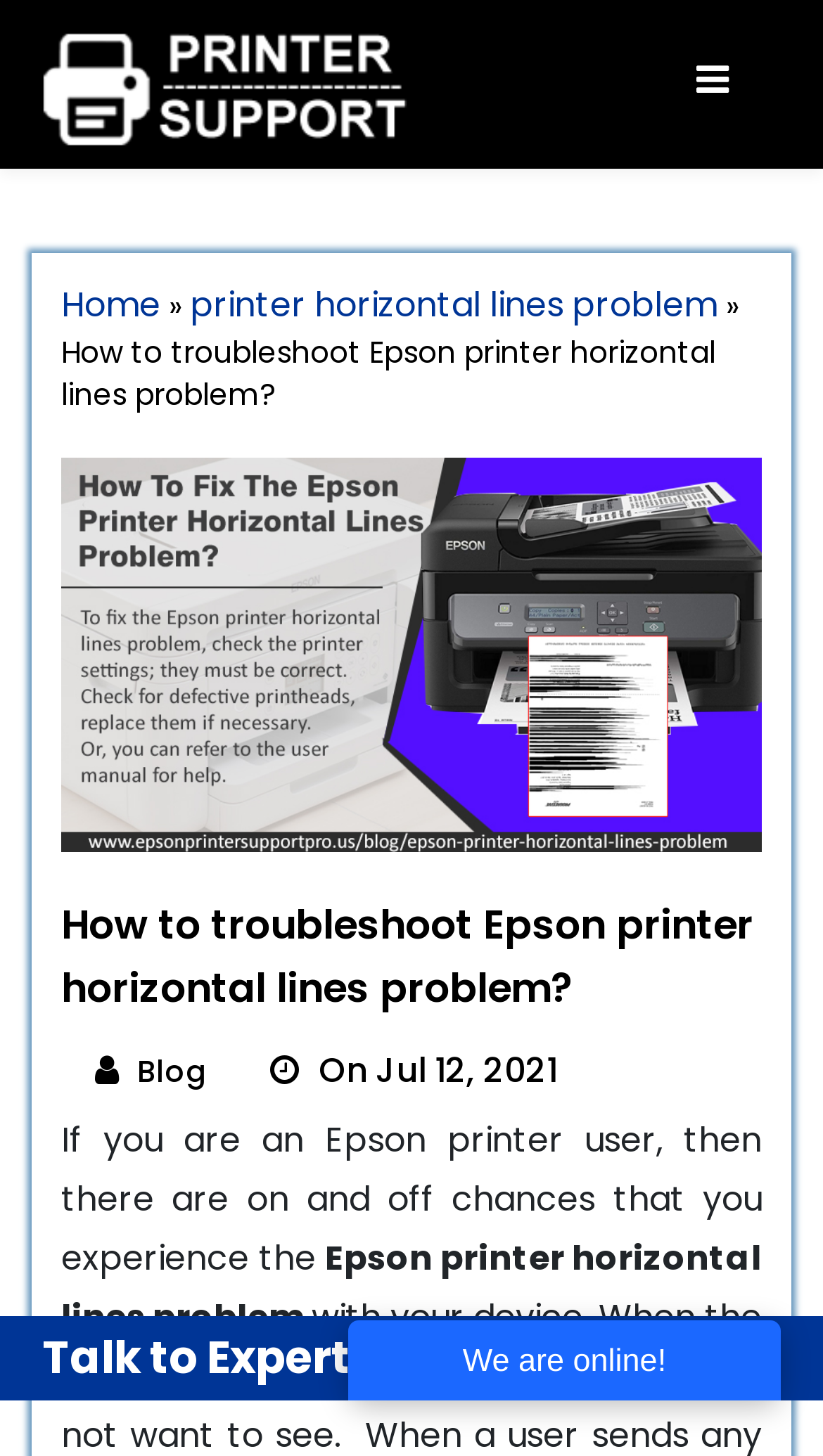What is the support number mentioned on the webpage?
Using the image, respond with a single word or phrase.

+1-205-594-6581